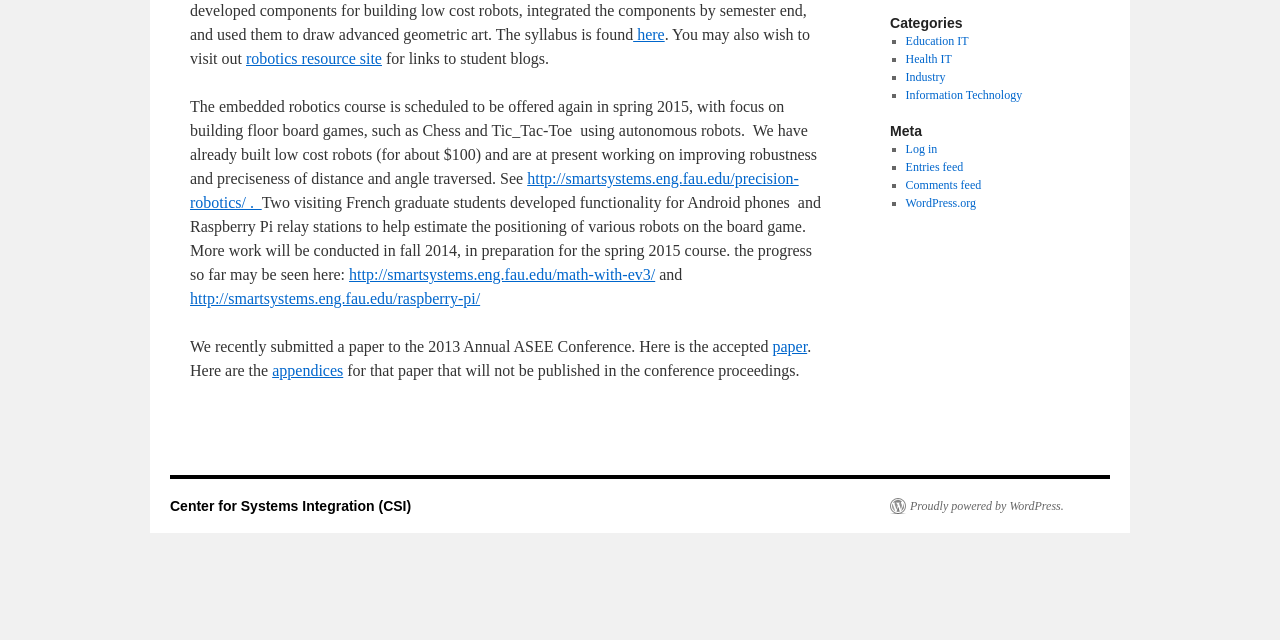Predict the bounding box of the UI element based on the description: "Disclaimer & Privacy". The coordinates should be four float numbers between 0 and 1, formatted as [left, top, right, bottom].

None